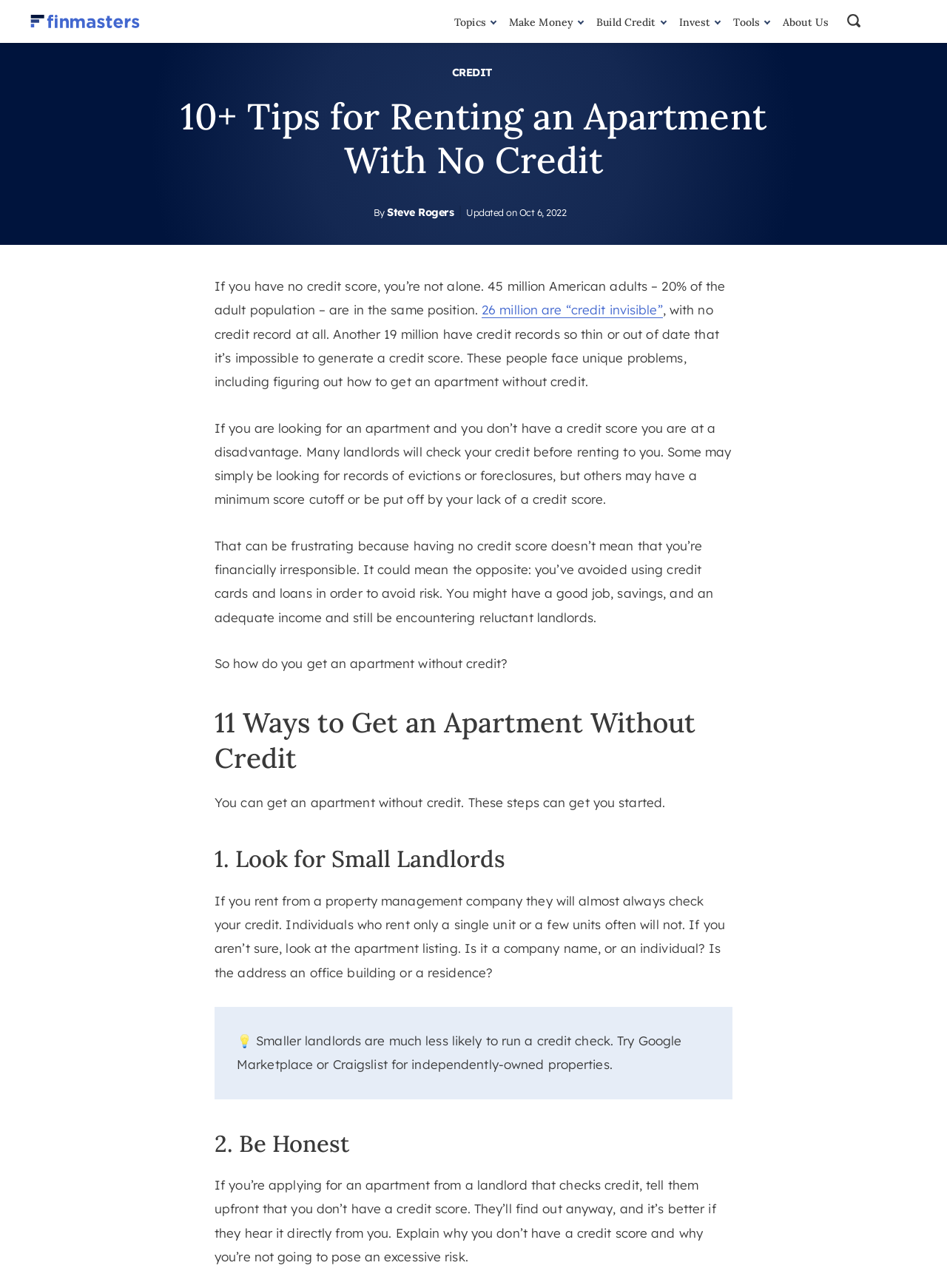Please indicate the bounding box coordinates for the clickable area to complete the following task: "Learn about '11 Ways to Get an Apartment Without Credit'". The coordinates should be specified as four float numbers between 0 and 1, i.e., [left, top, right, bottom].

[0.227, 0.548, 0.773, 0.602]